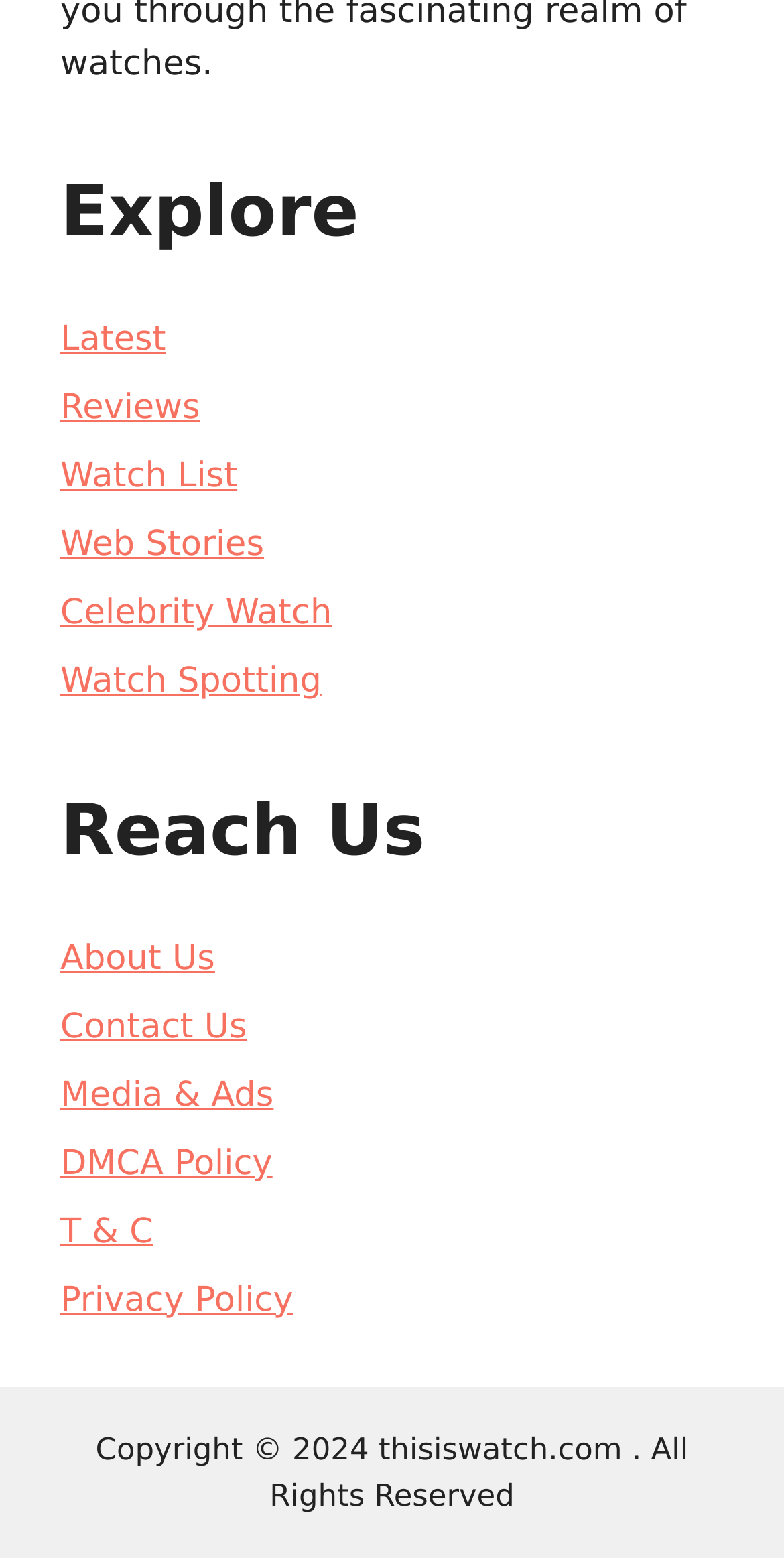What is the purpose of the 'Reach Us' section?
Using the visual information, answer the question in a single word or phrase.

Contact information